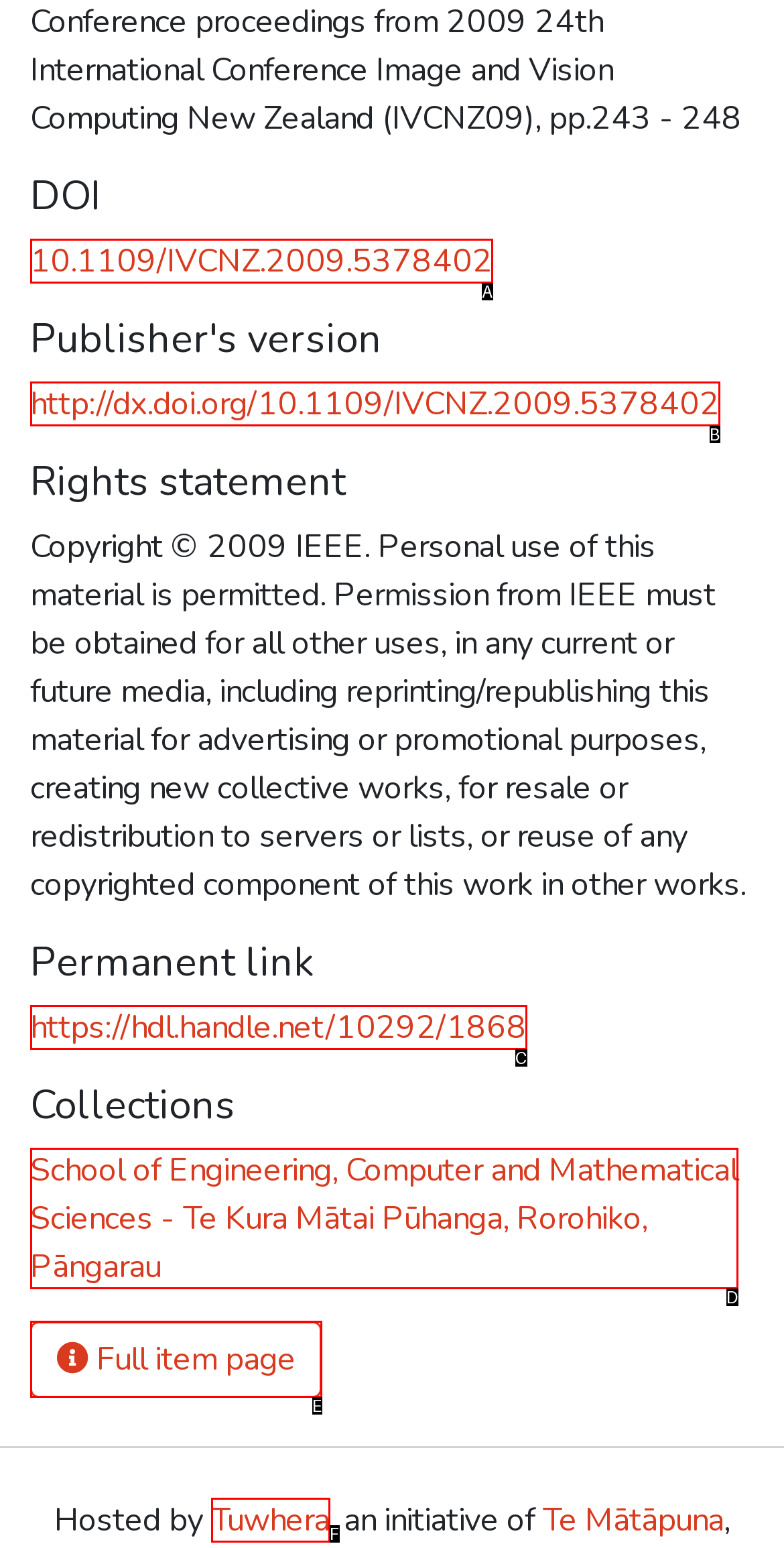Choose the HTML element that aligns with the description: 411 Bertha Wallace Drive. Indicate your choice by stating the letter.

None